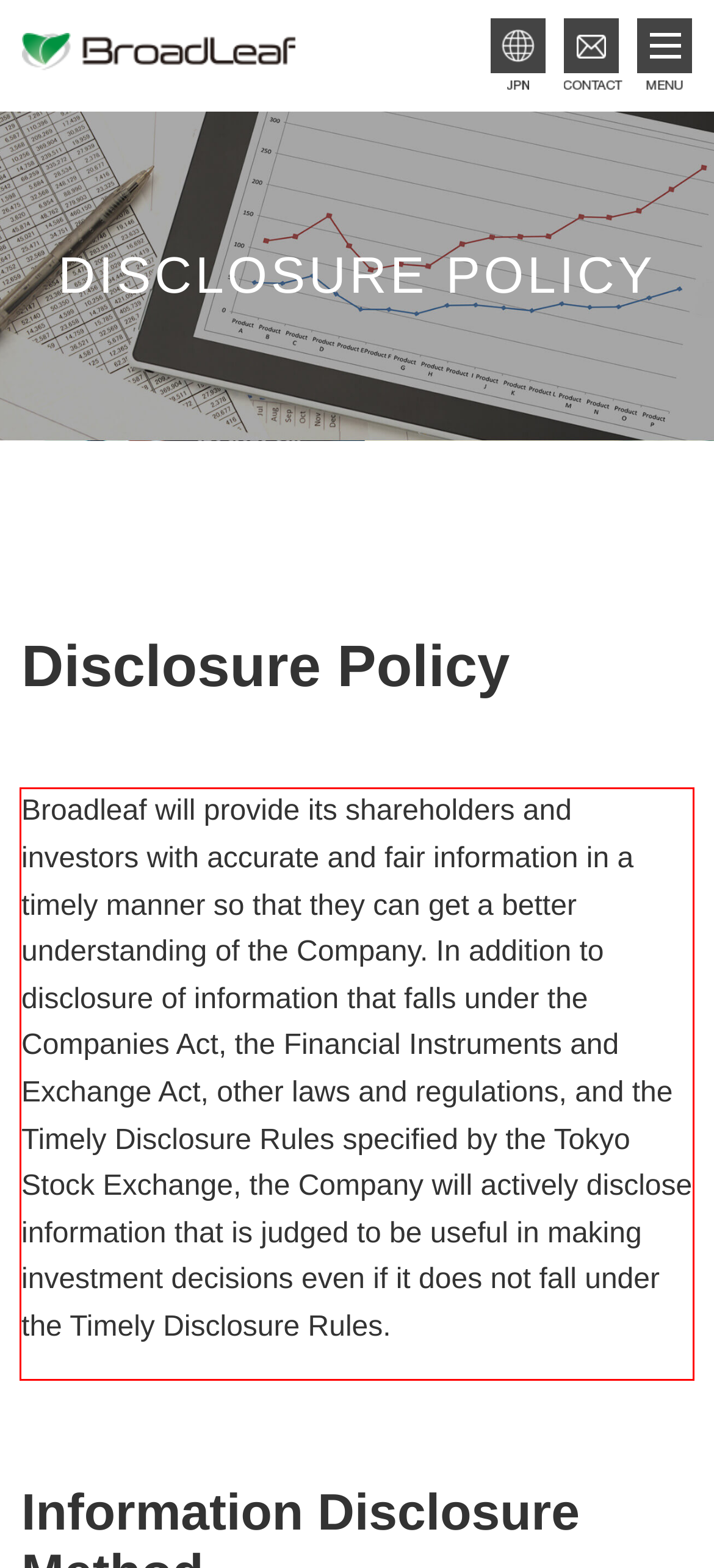Using the provided webpage screenshot, recognize the text content in the area marked by the red bounding box.

Broadleaf will provide its shareholders and investors with accurate and fair information in a timely manner so that they can get a better understanding of the Company. In addition to disclosure of information that falls under the Companies Act, the Financial Instruments and Exchange Act, other laws and regulations, and the Timely Disclosure Rules specified by the Tokyo Stock Exchange, the Company will actively disclose information that is judged to be useful in making investment decisions even if it does not fall under the Timely Disclosure Rules.